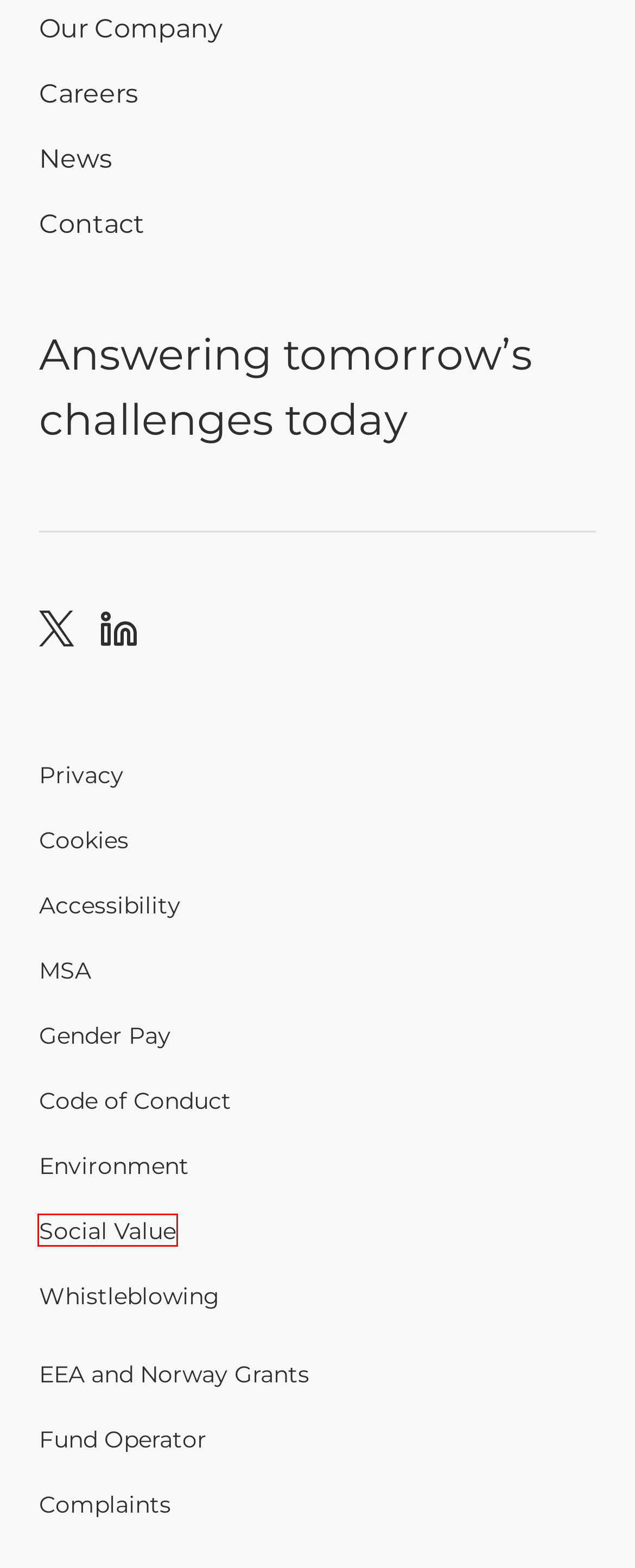You are given a screenshot of a webpage with a red rectangle bounding box. Choose the best webpage description that matches the new webpage after clicking the element in the bounding box. Here are the candidates:
A. Cookies | Ecorys
B. Fund Operator | Ecorys
C. Gender Pay | Ecorys
D. Complaints | Ecorys
E. Accessibility | Ecorys
F. EEA and Norway Grants | Ecorys
G. Code of Conduct | Ecorys
H. Social Value | Ecorys

H